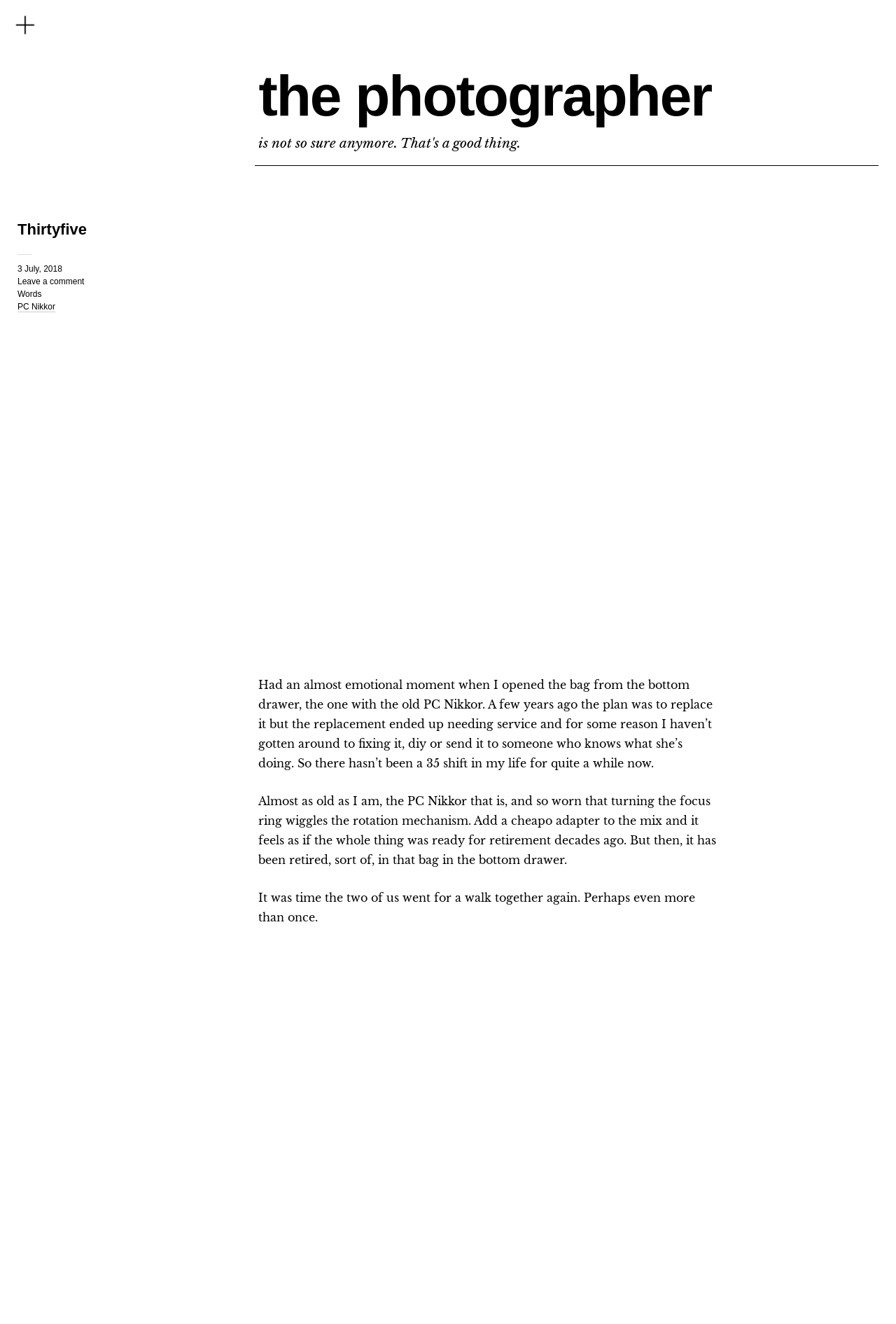Create a detailed description of the webpage's content and layout.

The webpage is a personal blog post titled "Thirtyfive – the photographer" with a focus on the author's experience with an old PC Nikkor camera. At the top left corner, there is a "Close" link. Below it, the title "the photographer" is displayed prominently, with a subtitle "is not so sure anymore. That's a good thing." 

On the left side, there is a header section with the title "Thirtyfive" and a date "3 July, 2018". Below the date, there are links to "Leave a comment", "Words", and "PC Nikkor", as well as a list marker "■". 

On the right side, there is a large image of a blurry camera in front of a landscape, taking up most of the vertical space. Below the image, there are three blocks of text. The first block describes the author's emotional moment when opening the bag with the old PC Nikkor camera, and how they had planned to replace it but never got around to it. The second block describes the camera's age and worn condition, and how it feels like it's ready for retirement. The third block expresses the author's desire to take the camera for a walk again.